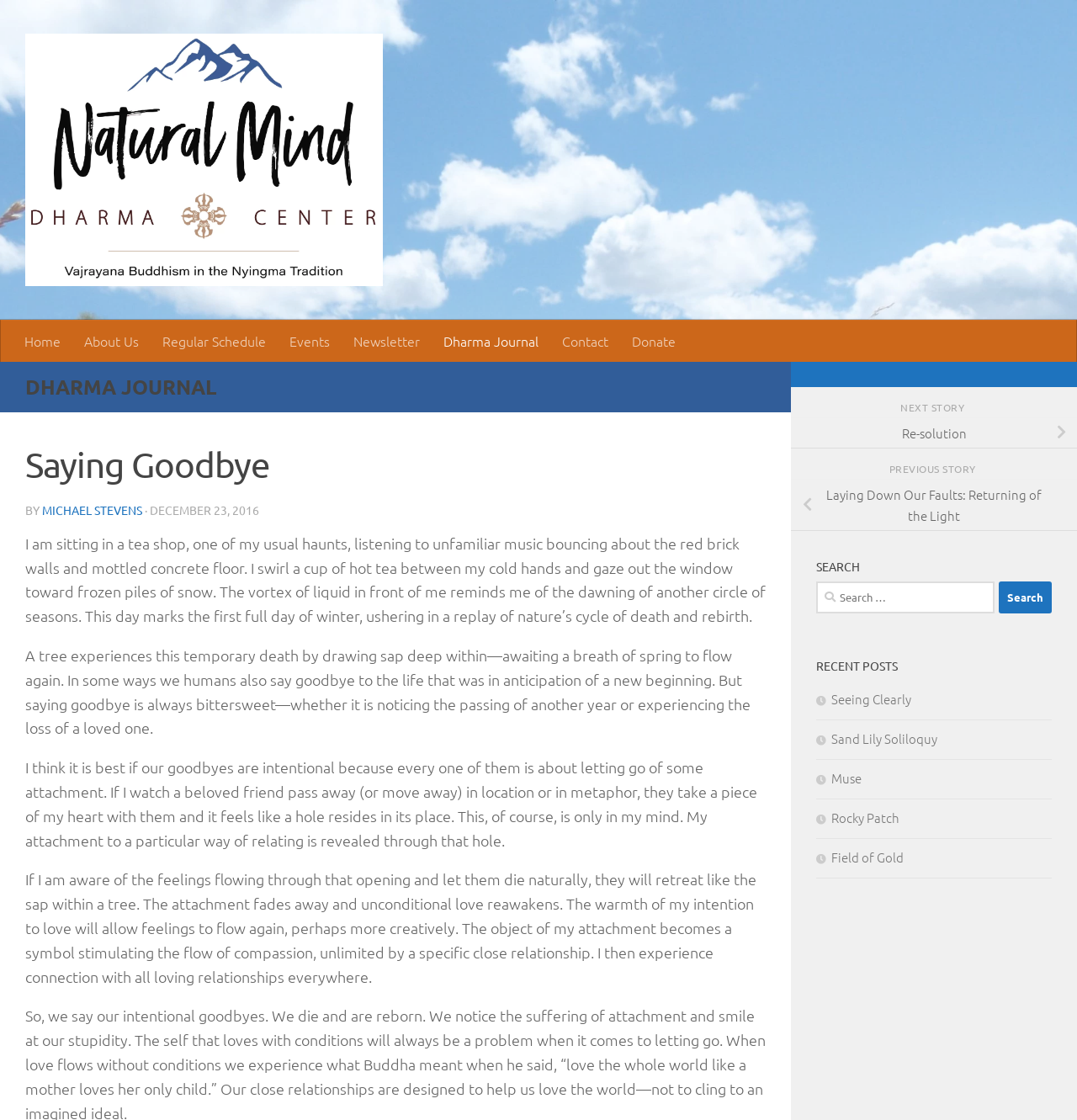Using the provided element description "June 21, 2023", determine the bounding box coordinates of the UI element.

None